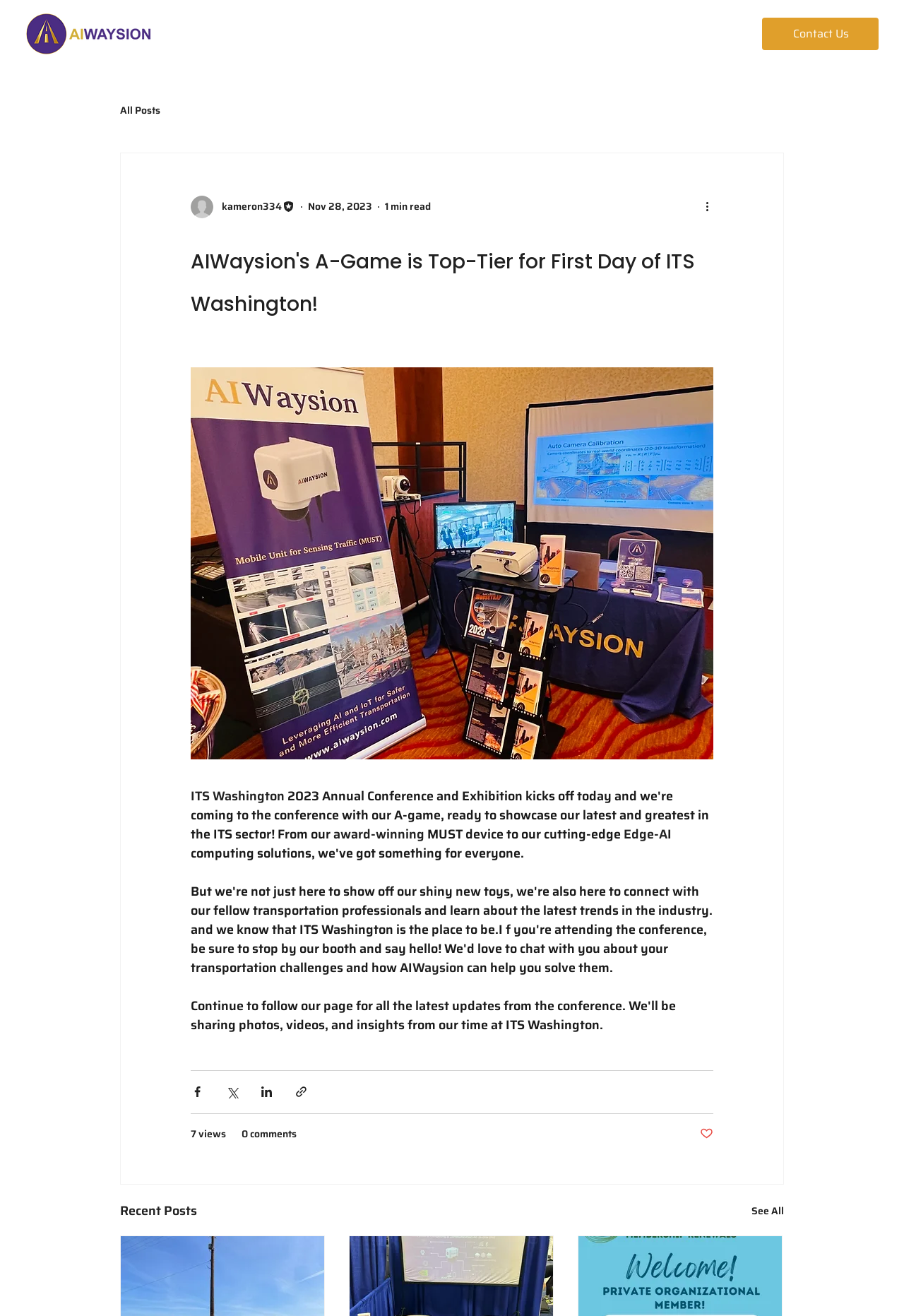Please identify the bounding box coordinates of the clickable area that will allow you to execute the instruction: "Go to the Home page".

[0.17, 0.01, 0.267, 0.042]